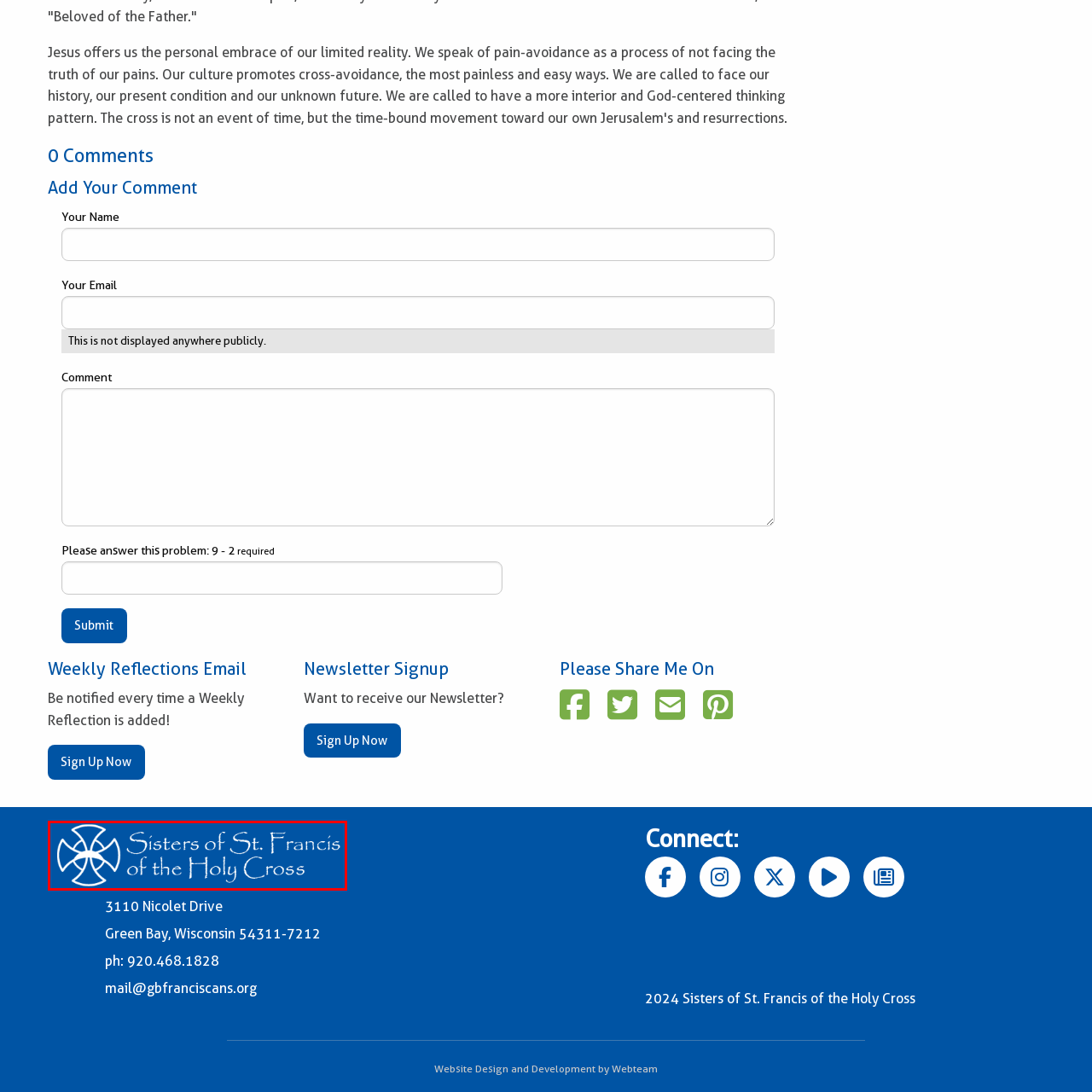Observe the image inside the red bounding box and answer briefly using a single word or phrase: What is the color of the background?

vibrant blue